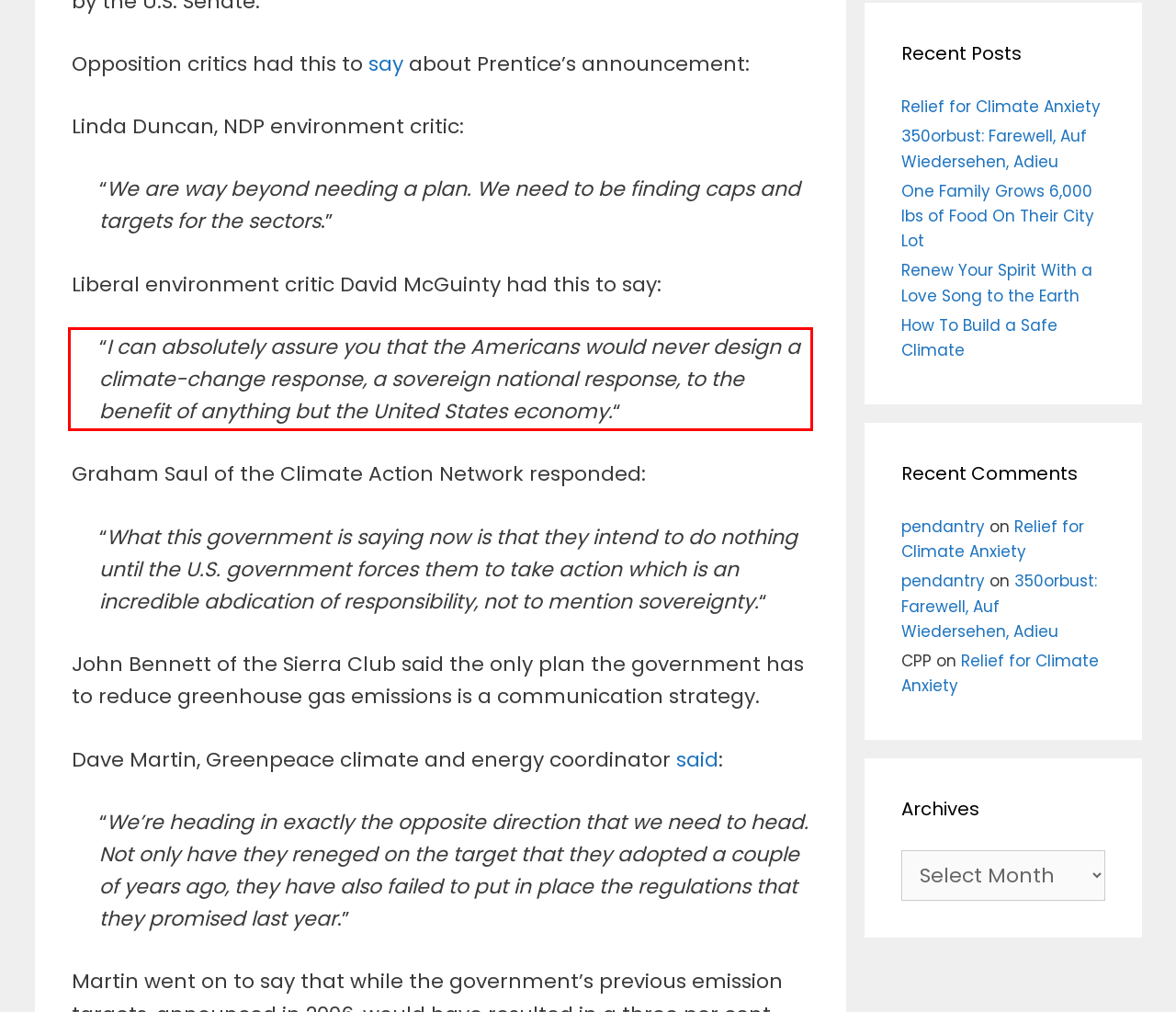Please identify and extract the text content from the UI element encased in a red bounding box on the provided webpage screenshot.

“I can absolutely assure you that the Americans would never design a climate-change response, a sovereign national response, to the benefit of anything but the United States economy.“